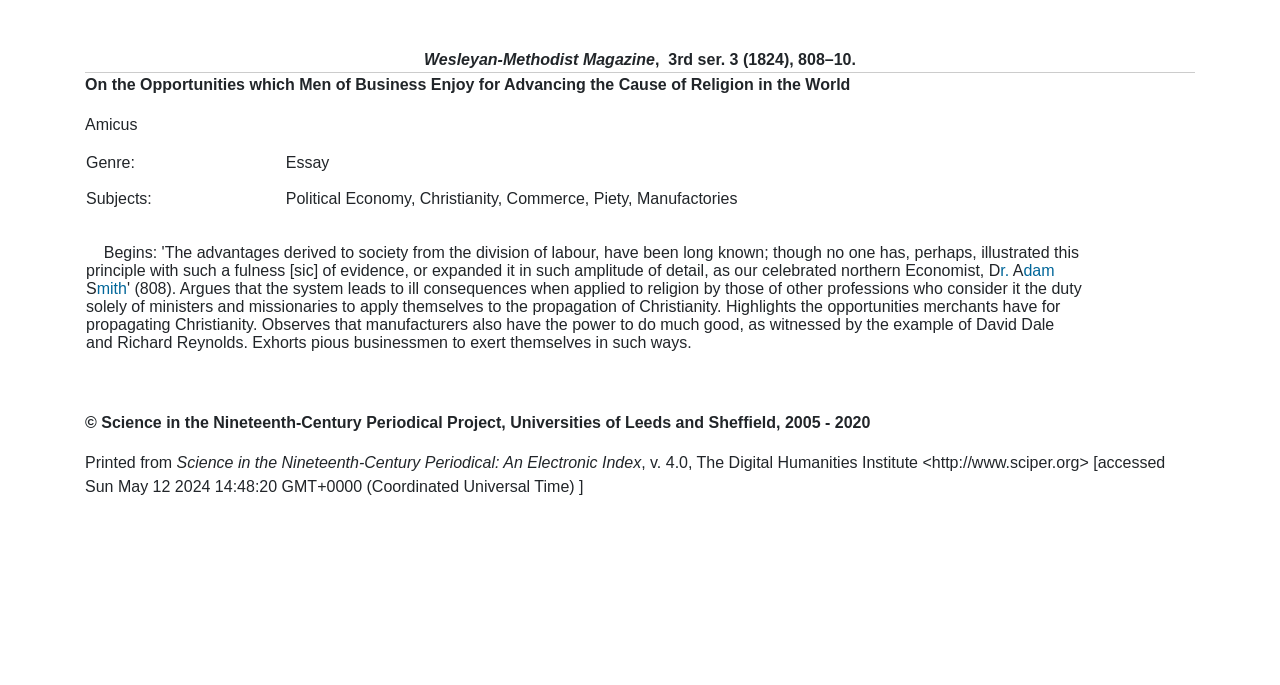Find the bounding box coordinates corresponding to the UI element with the description: "dam". The coordinates should be formatted as [left, top, right, bottom], with values as floats between 0 and 1.

[0.8, 0.382, 0.824, 0.407]